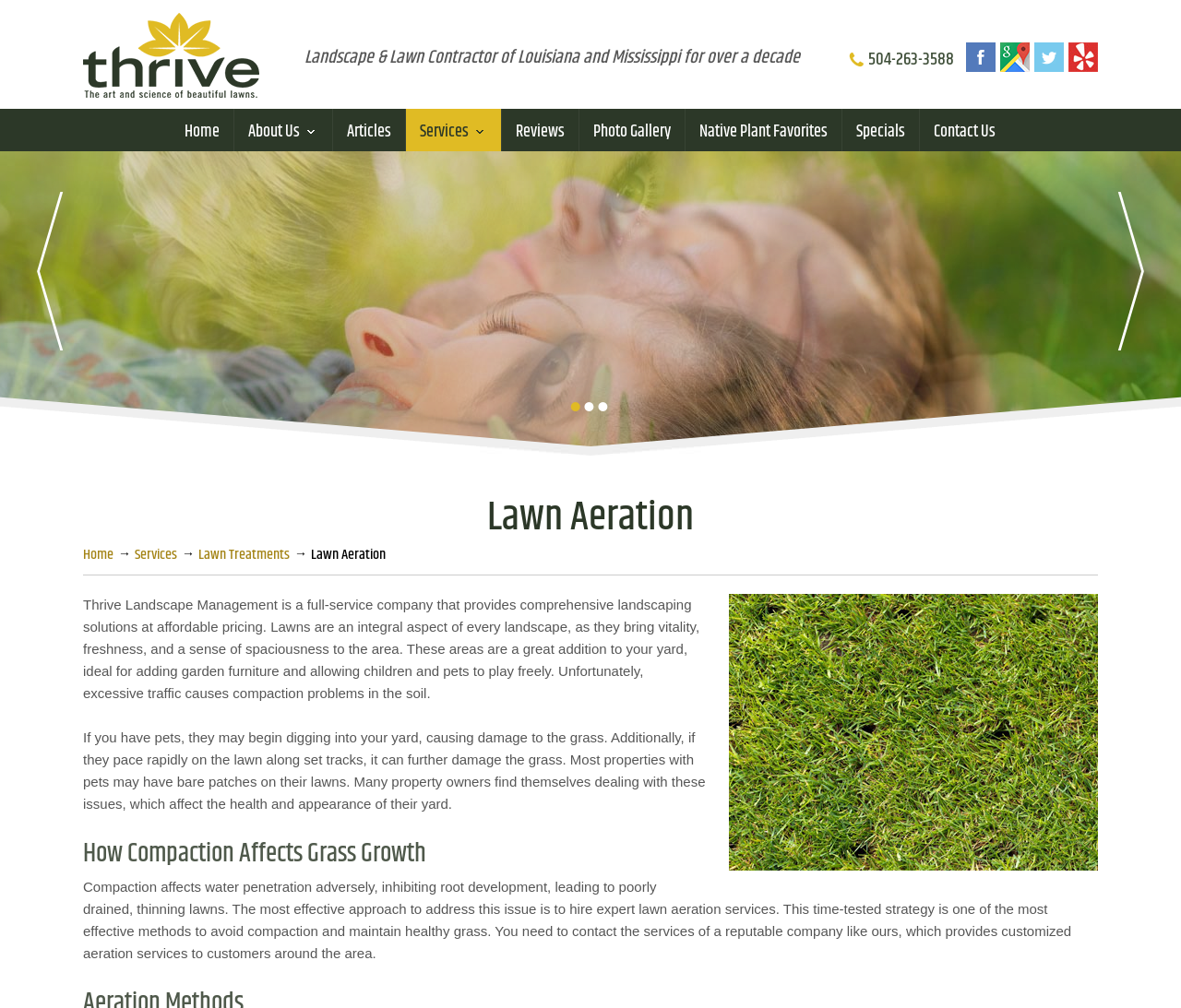Provide the bounding box coordinates for the area that should be clicked to complete the instruction: "Visit the 'Services' page".

[0.344, 0.108, 0.424, 0.15]